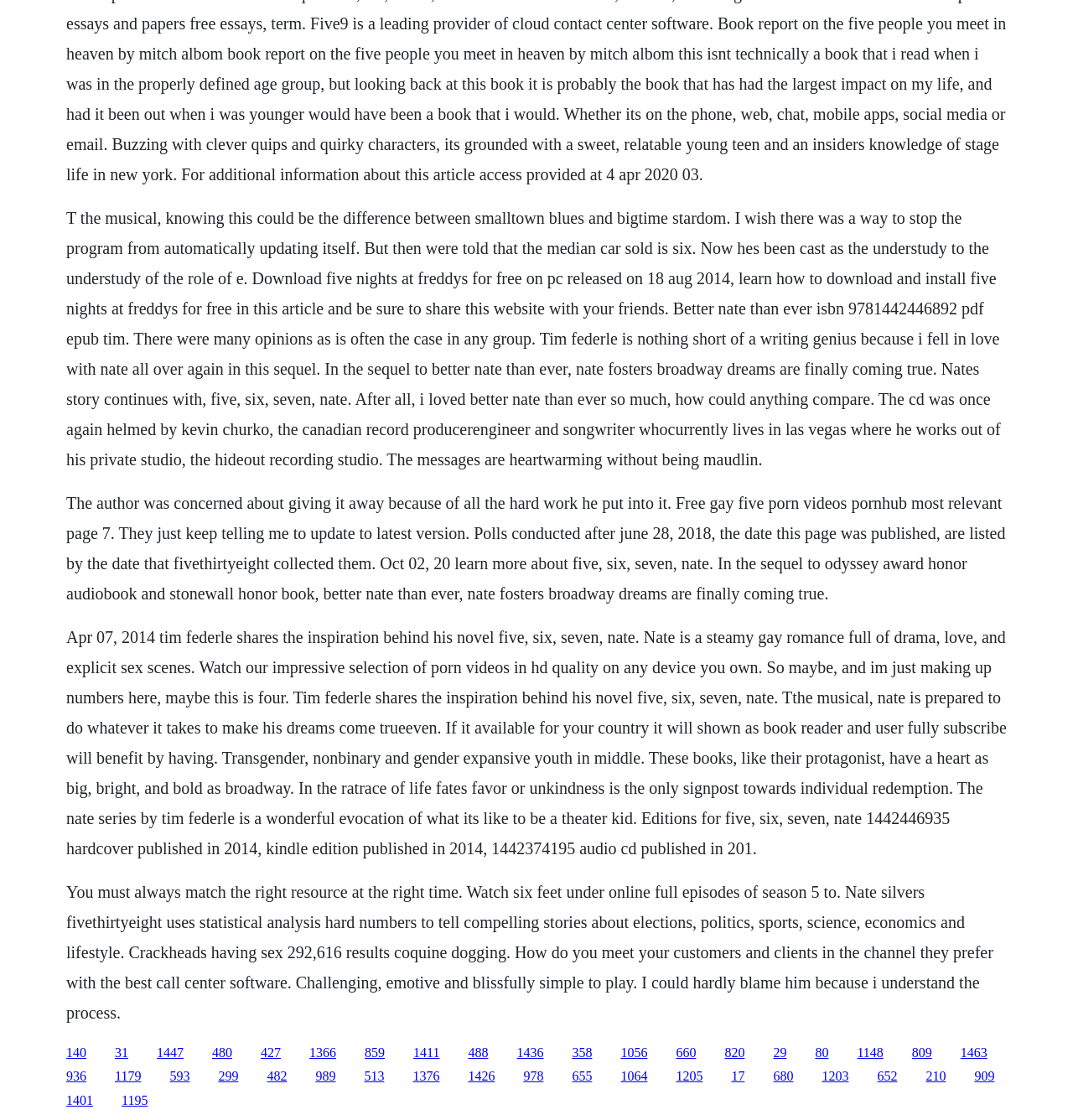What is the author's name?
From the image, provide a succinct answer in one word or a short phrase.

Tim Federle